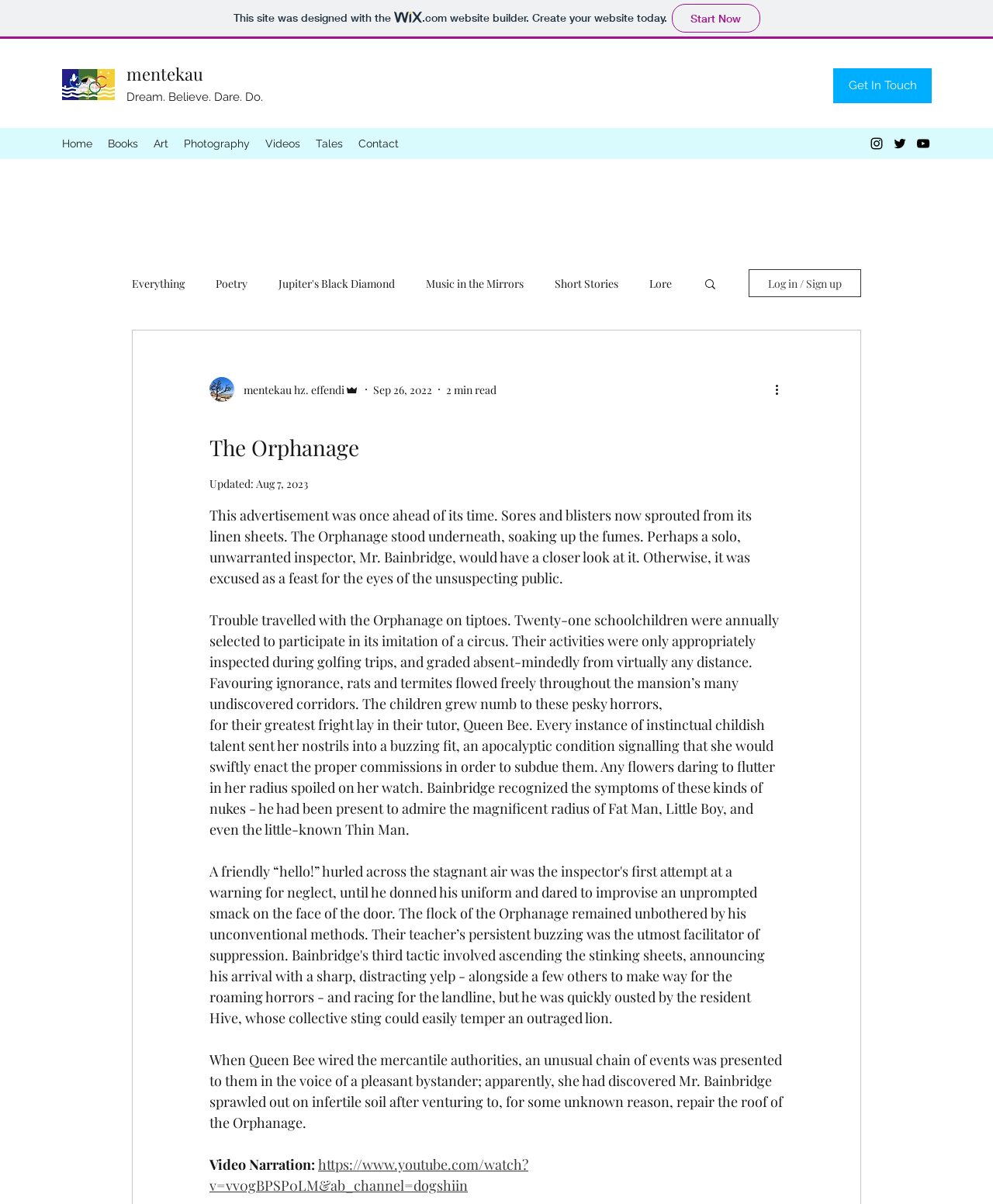Determine the bounding box coordinates of the target area to click to execute the following instruction: "Watch the YouTube video."

[0.211, 0.959, 0.532, 0.992]